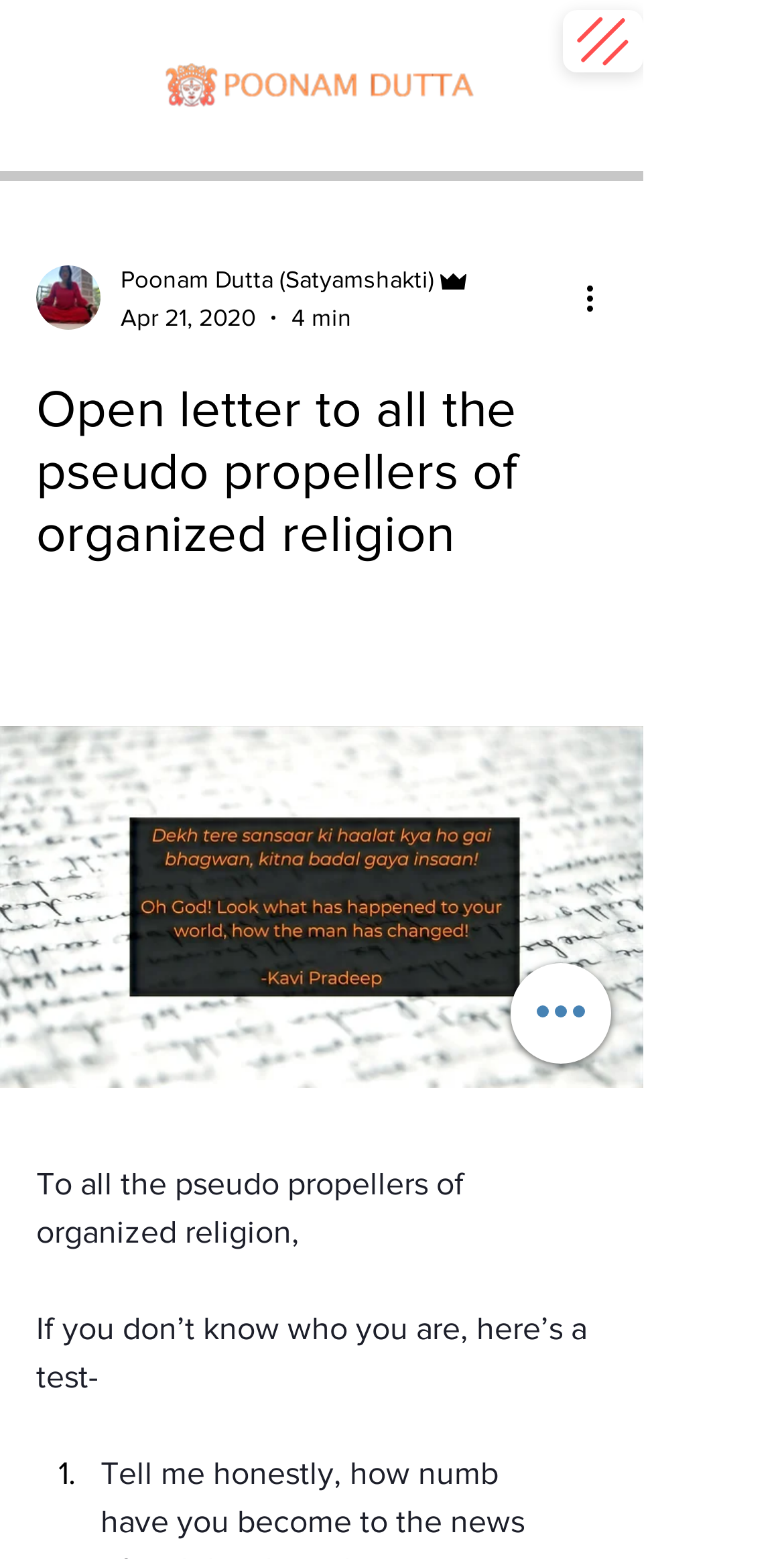Locate the bounding box of the UI element defined by this description: "aria-label="Open navigation menu"". The coordinates should be given as four float numbers between 0 and 1, formatted as [left, top, right, bottom].

[0.718, 0.006, 0.821, 0.046]